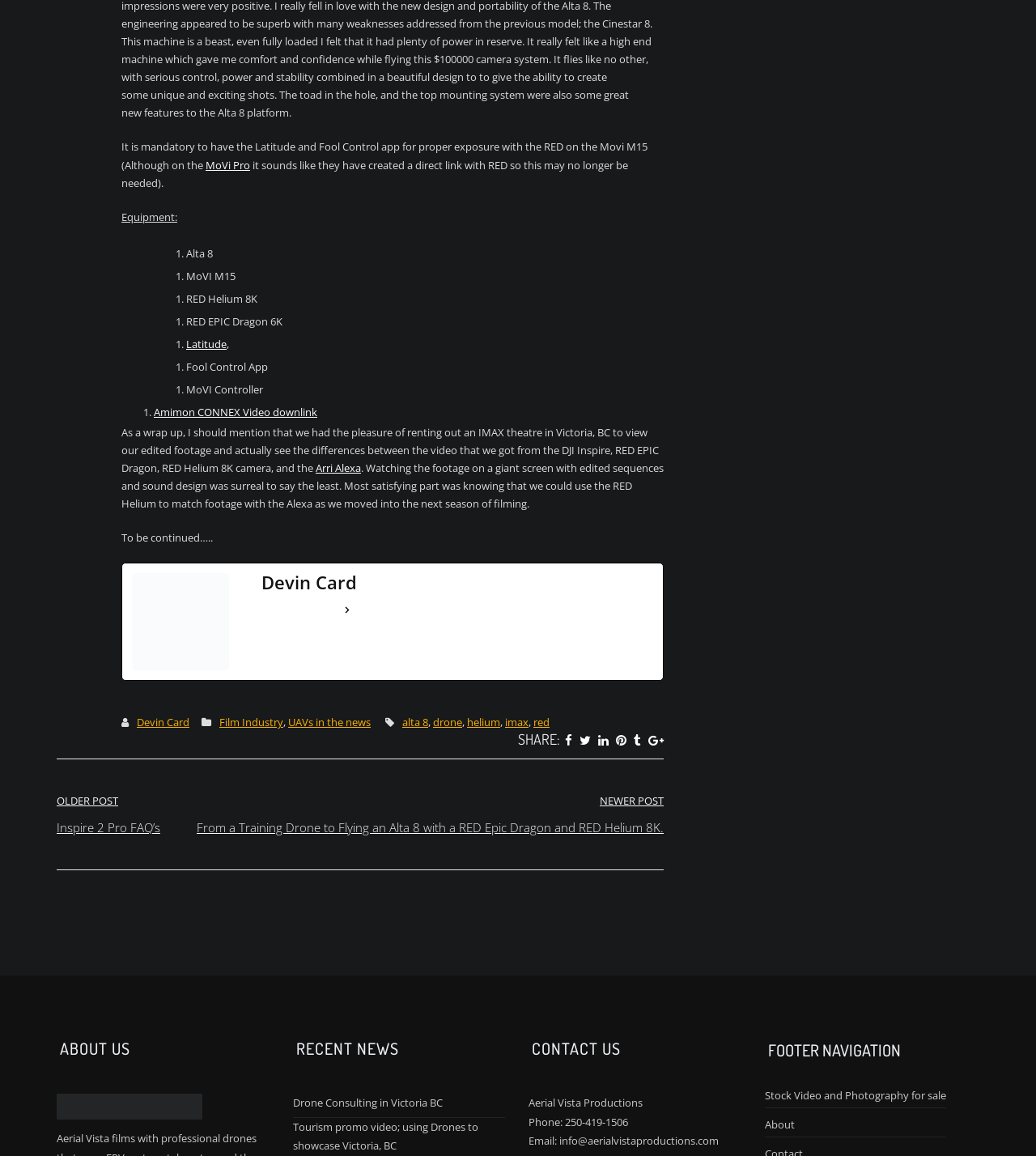Please answer the following question as detailed as possible based on the image: 
What is the name of the author of this article?

The author's name is mentioned below the article, accompanied by an image of the author's avatar. The text 'Devin Card' is displayed next to the avatar.